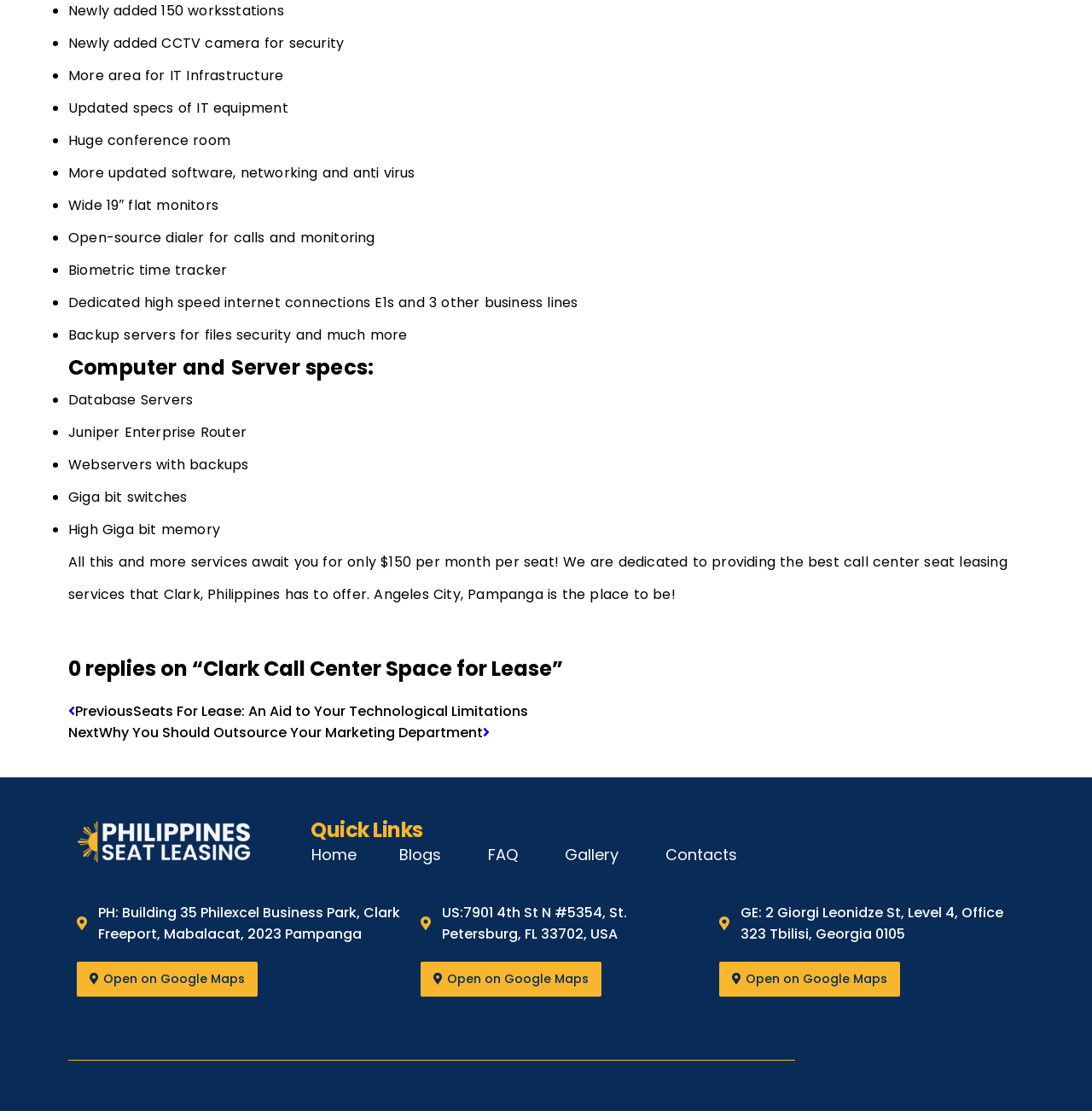Find and specify the bounding box coordinates that correspond to the clickable region for the instruction: "Visit 'Home'".

None